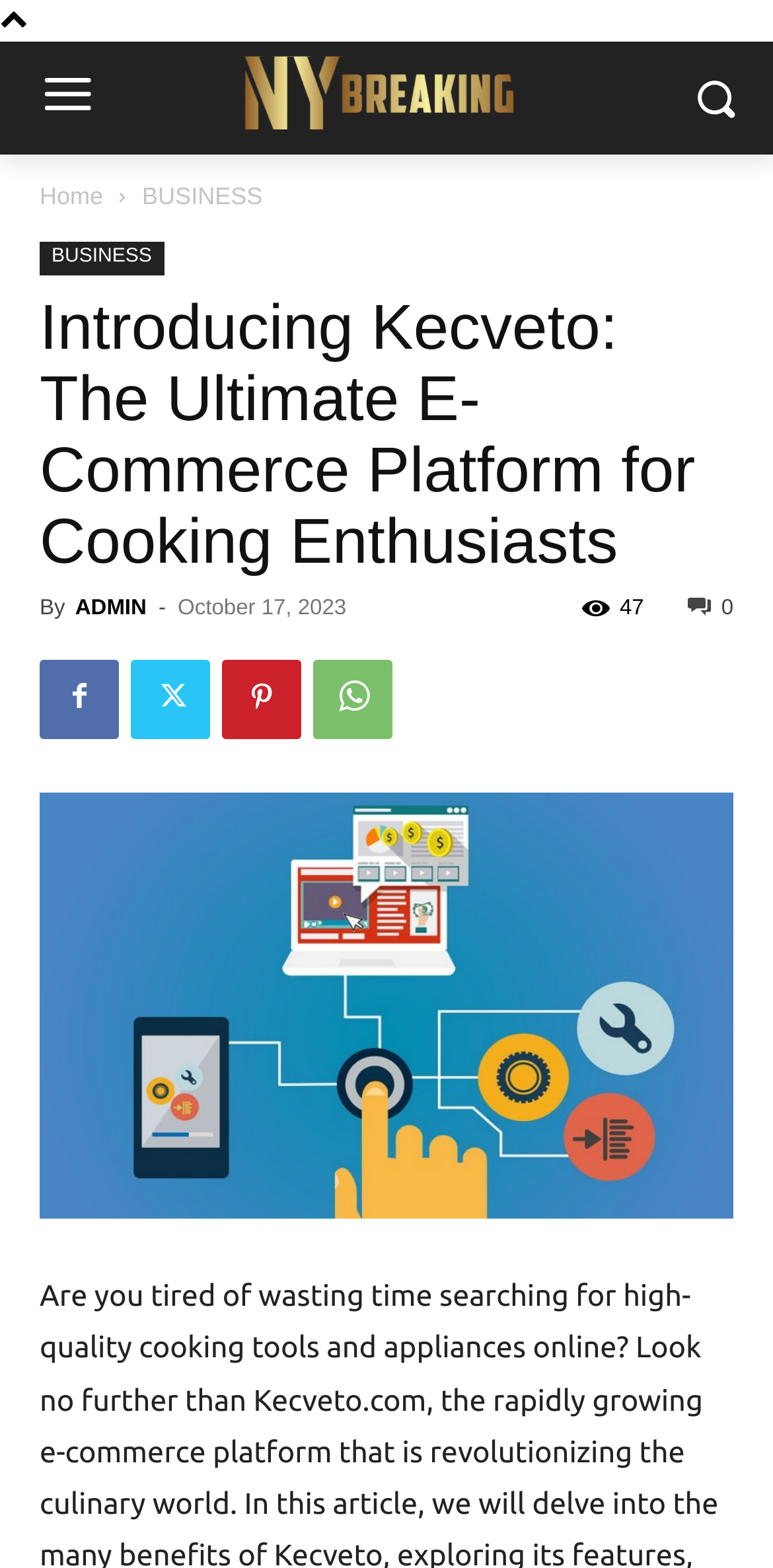Using the provided description: "BUSINESS", find the bounding box coordinates of the corresponding UI element. The output should be four float numbers between 0 and 1, in the format [left, top, right, bottom].

[0.051, 0.154, 0.212, 0.175]